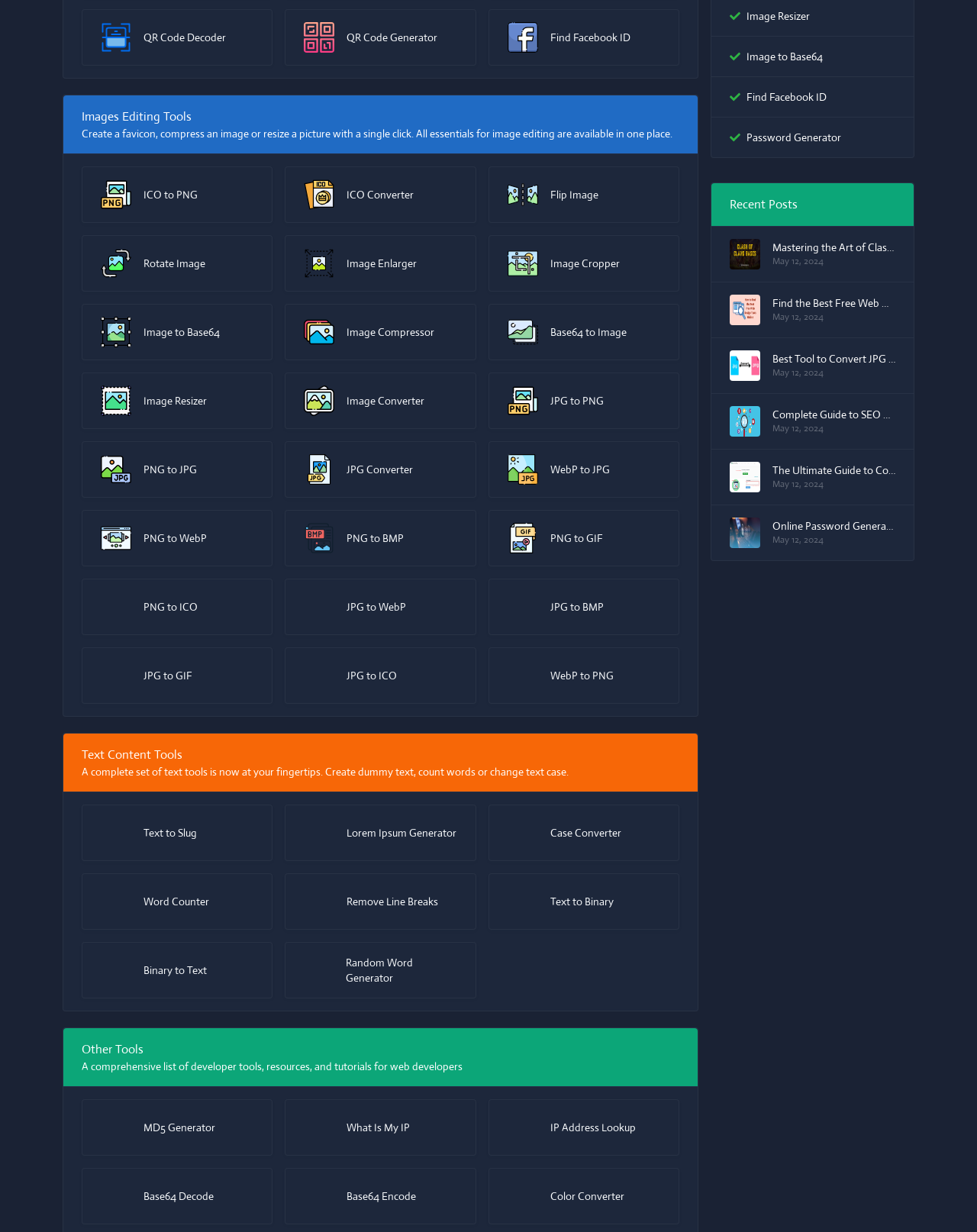Please identify the bounding box coordinates of the area I need to click to accomplish the following instruction: "Generate dummy text".

[0.292, 0.653, 0.487, 0.699]